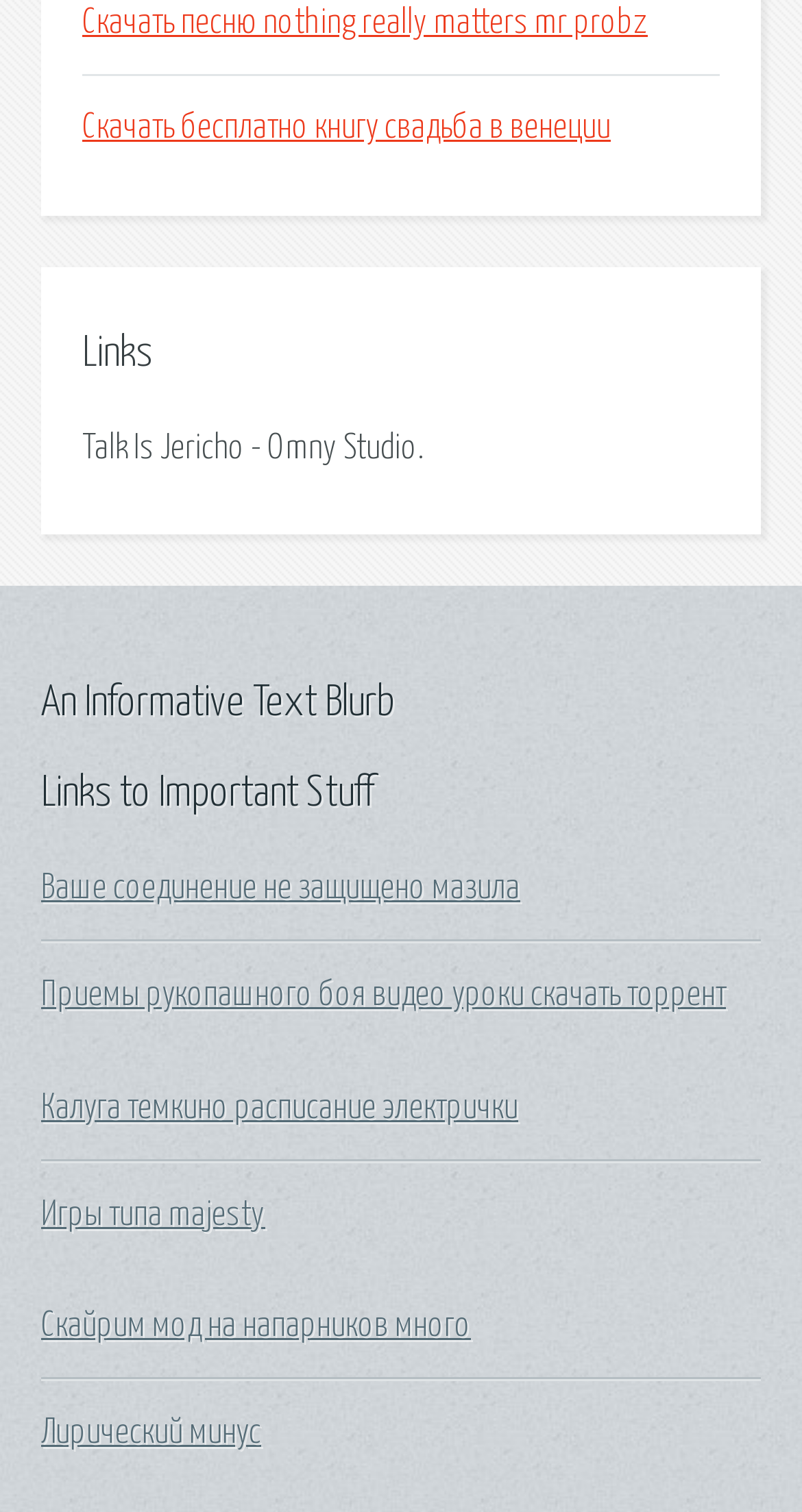Determine the bounding box for the UI element as described: "Ваше соединение не защищено мазила". The coordinates should be represented as four float numbers between 0 and 1, formatted as [left, top, right, bottom].

[0.051, 0.576, 0.649, 0.598]